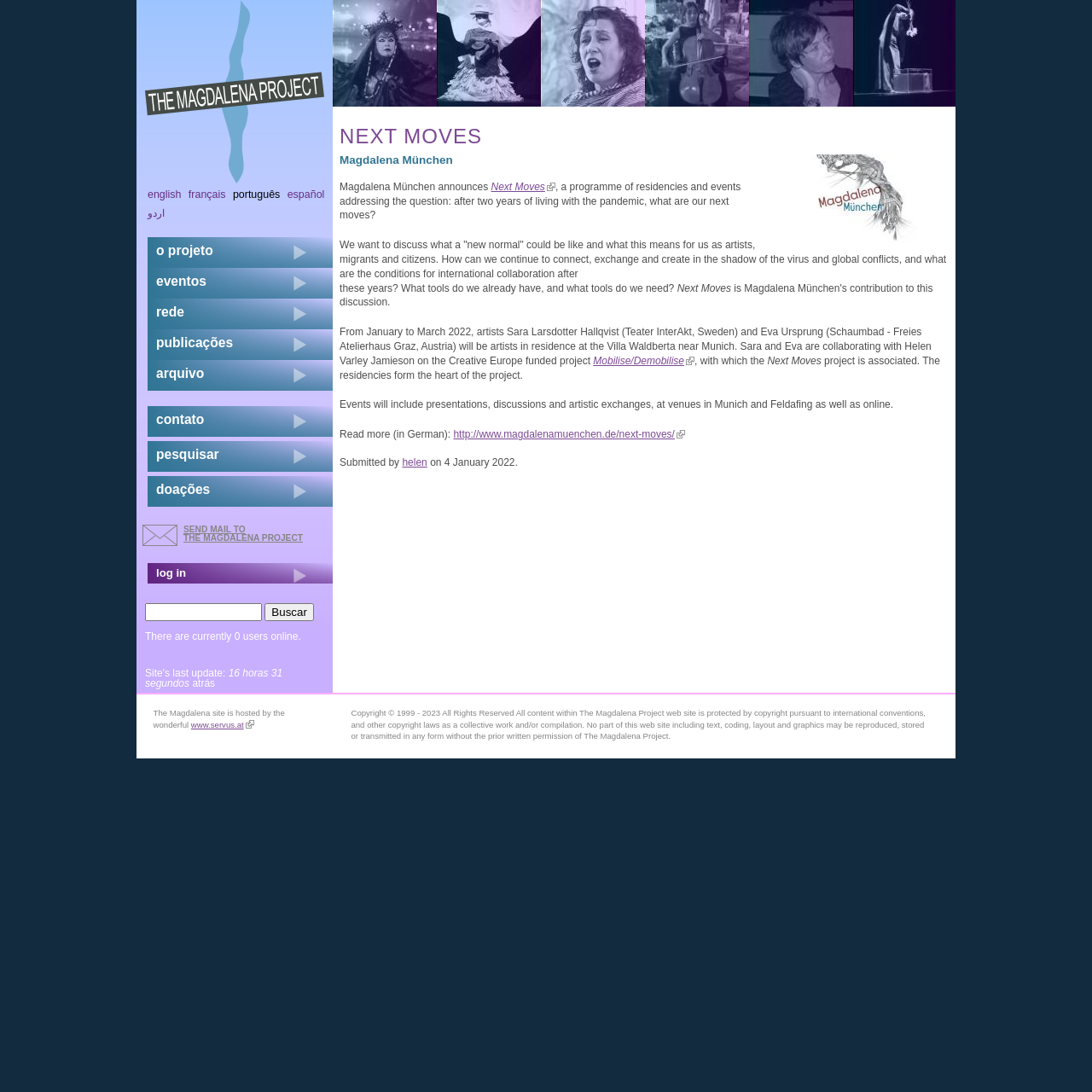Identify the bounding box of the HTML element described as: "http://www.magdalenamuenchen.de/next-moves/(link is external)".

[0.415, 0.392, 0.627, 0.403]